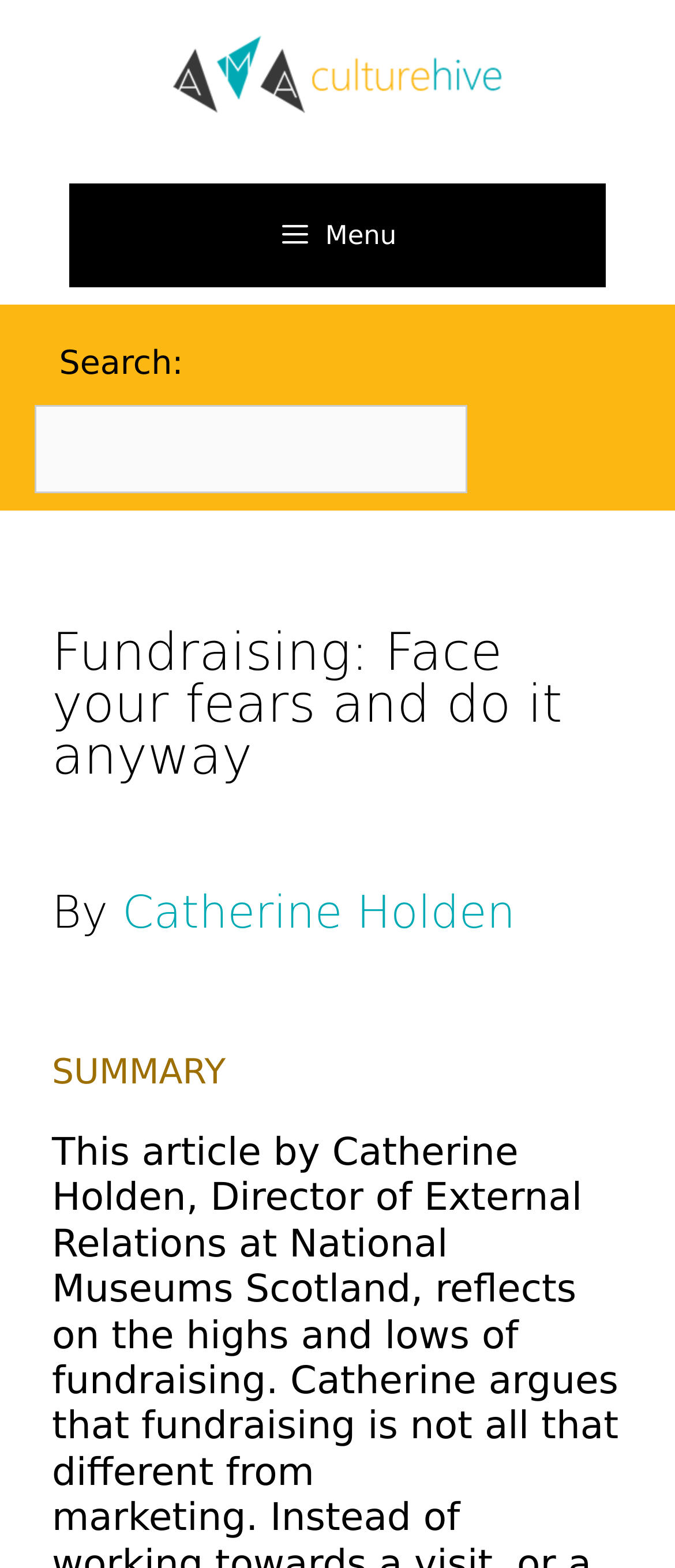Can you extract the headline from the webpage for me?

Fundraising: Face your fears and do it anyway